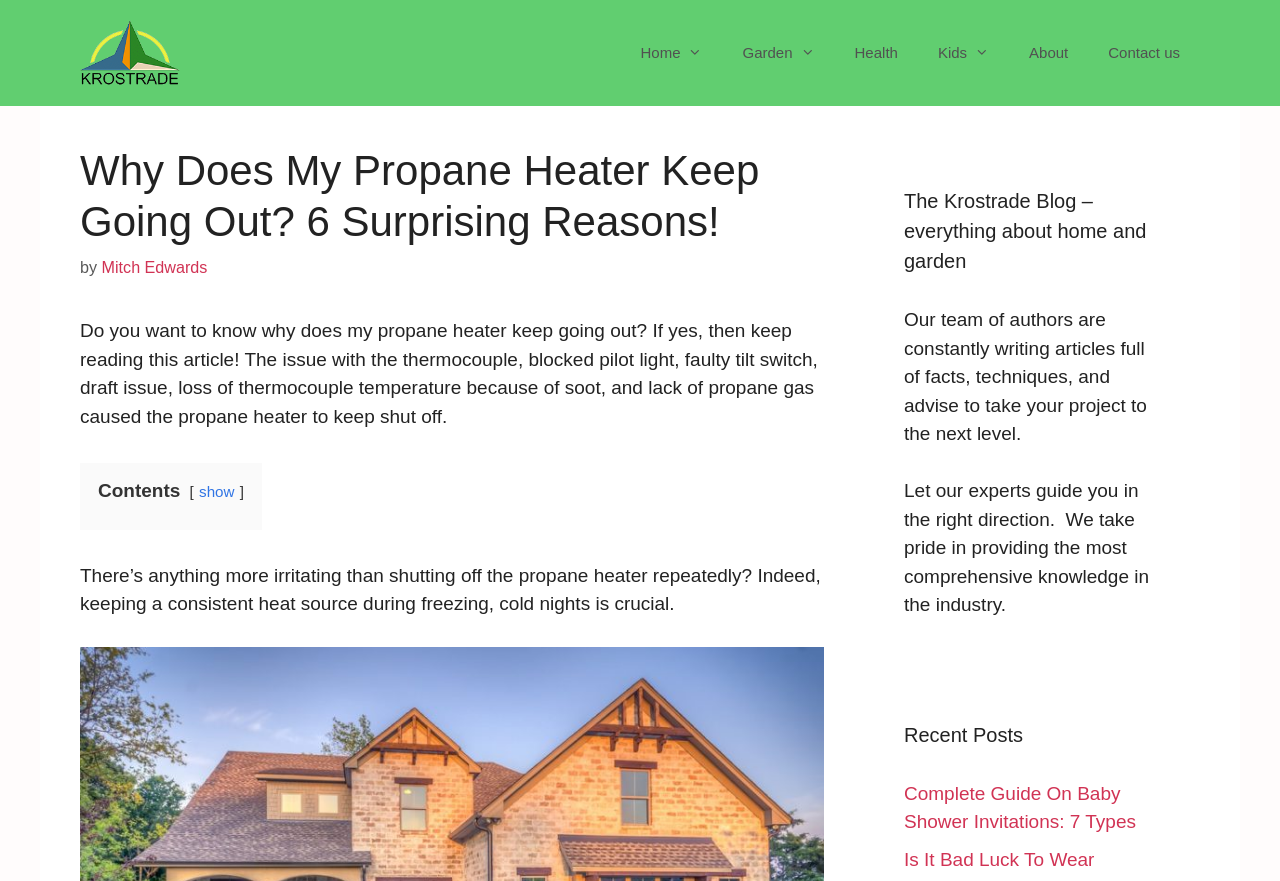What is the purpose of the Krostrade blog?
Please answer the question with as much detail and depth as you can.

The purpose of the Krostrade blog can be inferred from the text in the complementary section, which states that the blog provides 'facts, techniques, and advise to take your project to the next level' and 'comprehensive knowledge in the industry' related to home and garden.